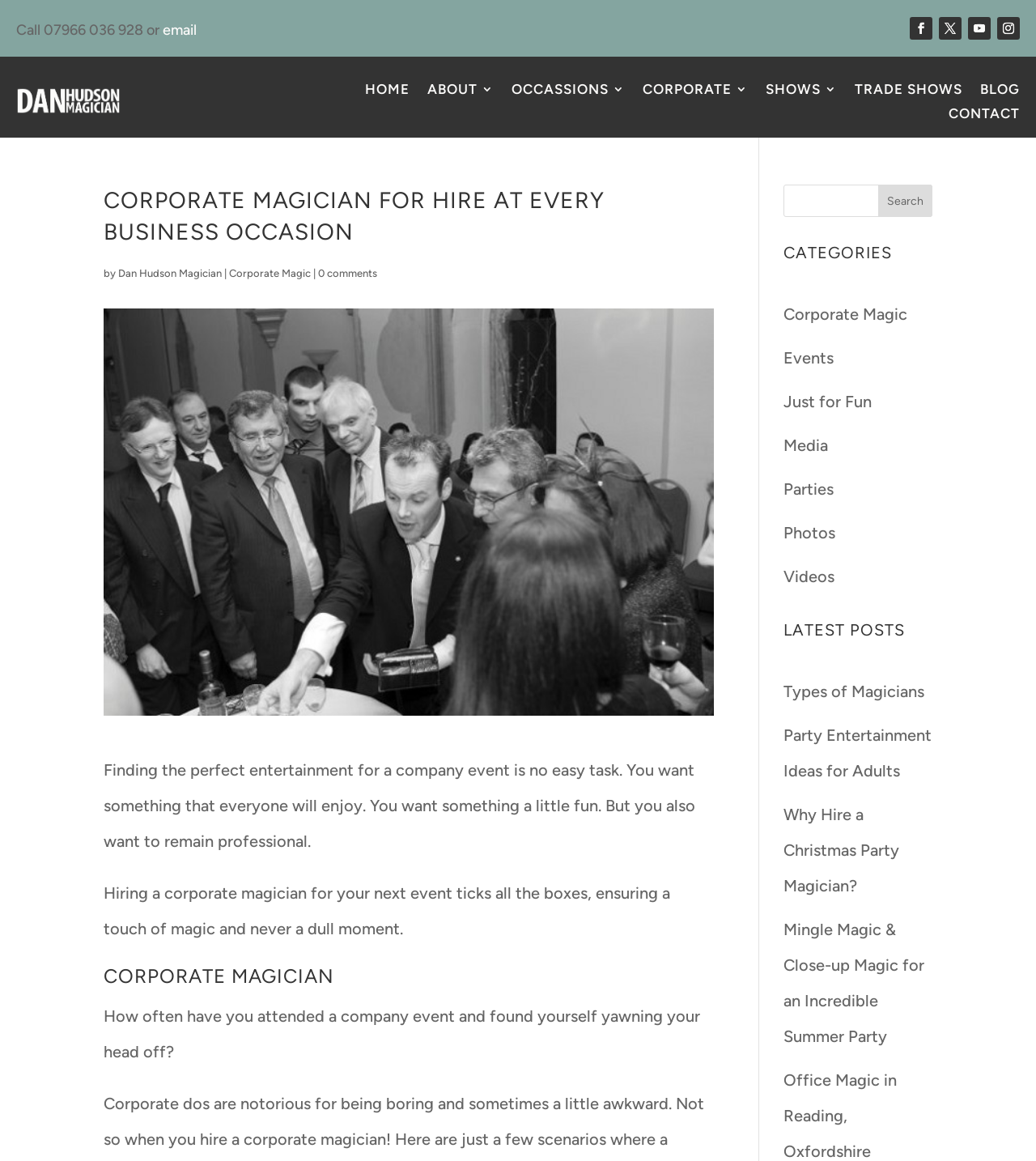Please provide a detailed answer to the question below by examining the image:
How many social media links are available on the webpage?

I counted the social media links on the top right corner of the webpage, and there are four links with icons, which are Facebook, Twitter, LinkedIn, and Instagram.